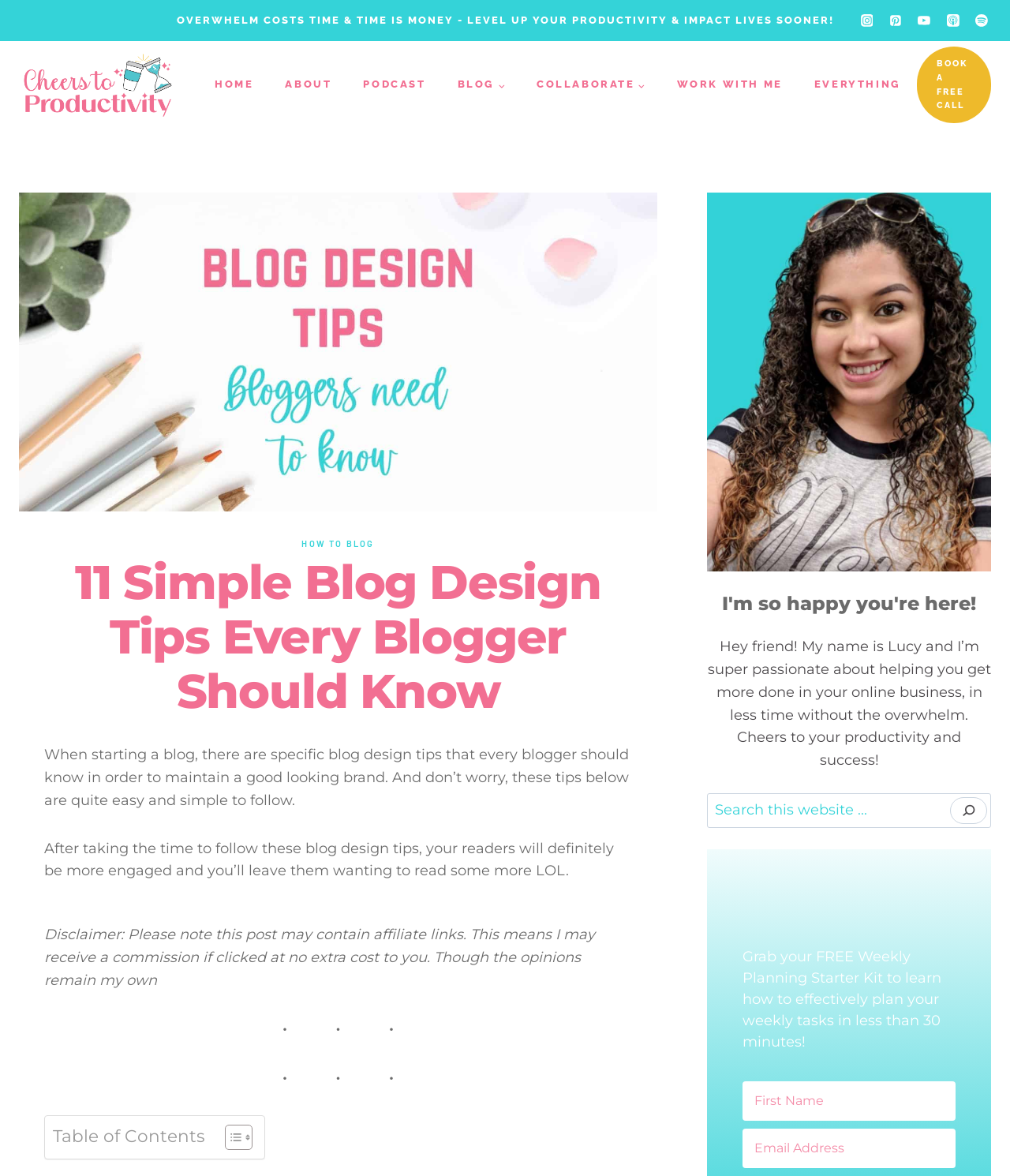Locate the bounding box coordinates of the element that should be clicked to fulfill the instruction: "Click on the Instagram link".

[0.846, 0.007, 0.871, 0.028]